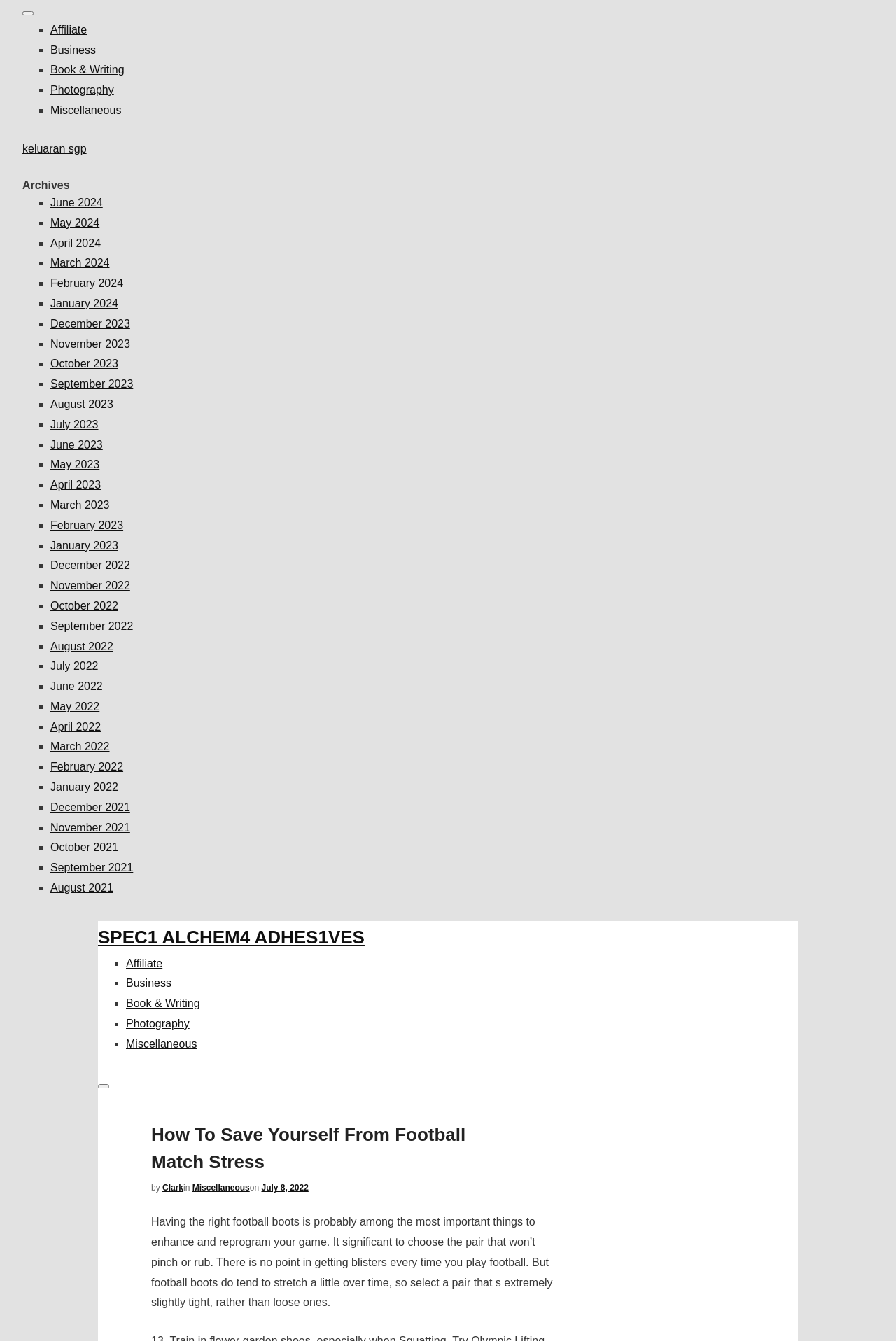Use a single word or phrase to answer the question:
What is the text of the button in the top-left corner?

Toggle navigation